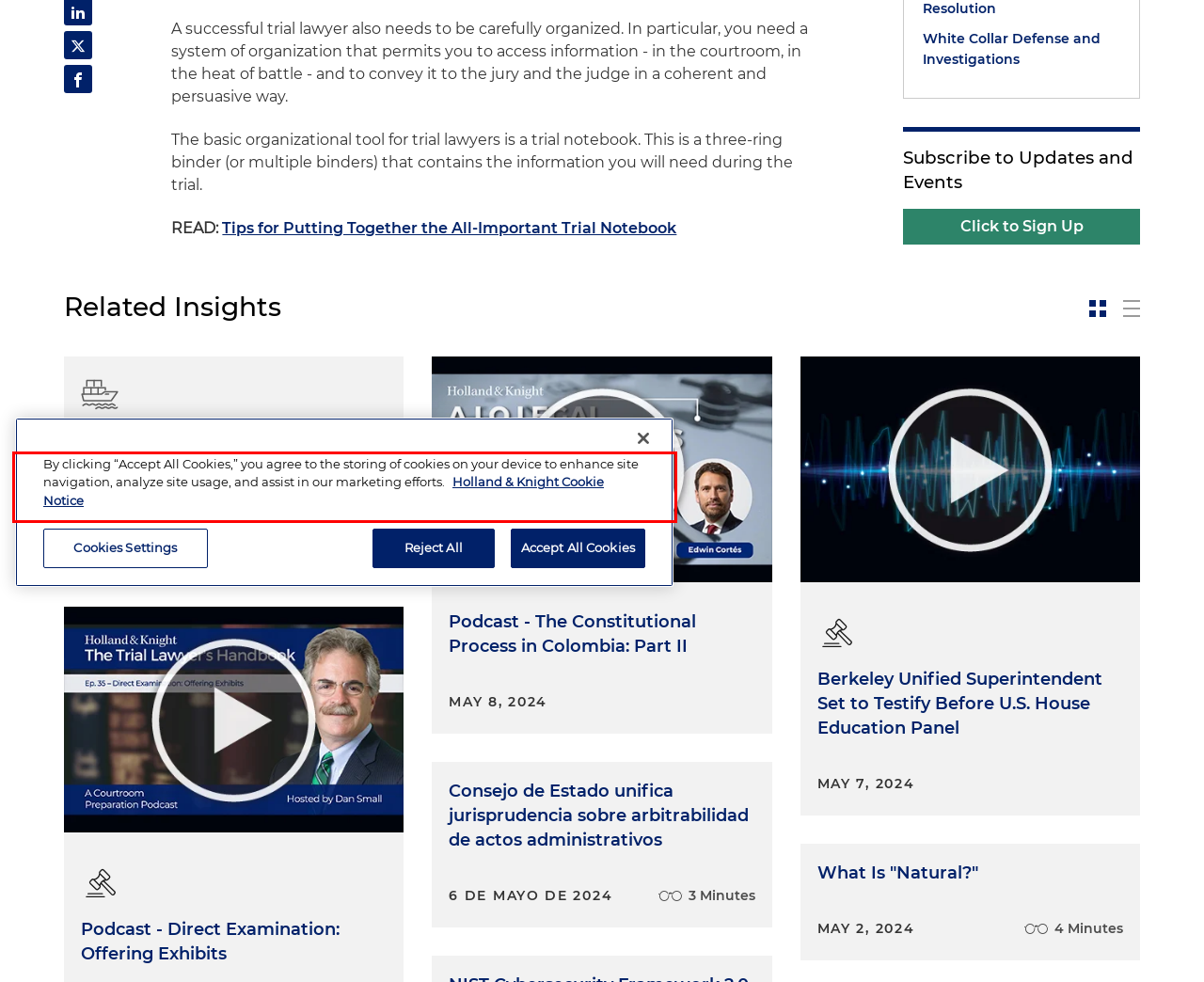Identify and extract the text within the red rectangle in the screenshot of the webpage.

By clicking “Accept All Cookies,” you agree to the storing of cookies on your device to enhance site navigation, analyze site usage, and assist in our marketing efforts. Holland & Knight Cookie Notice